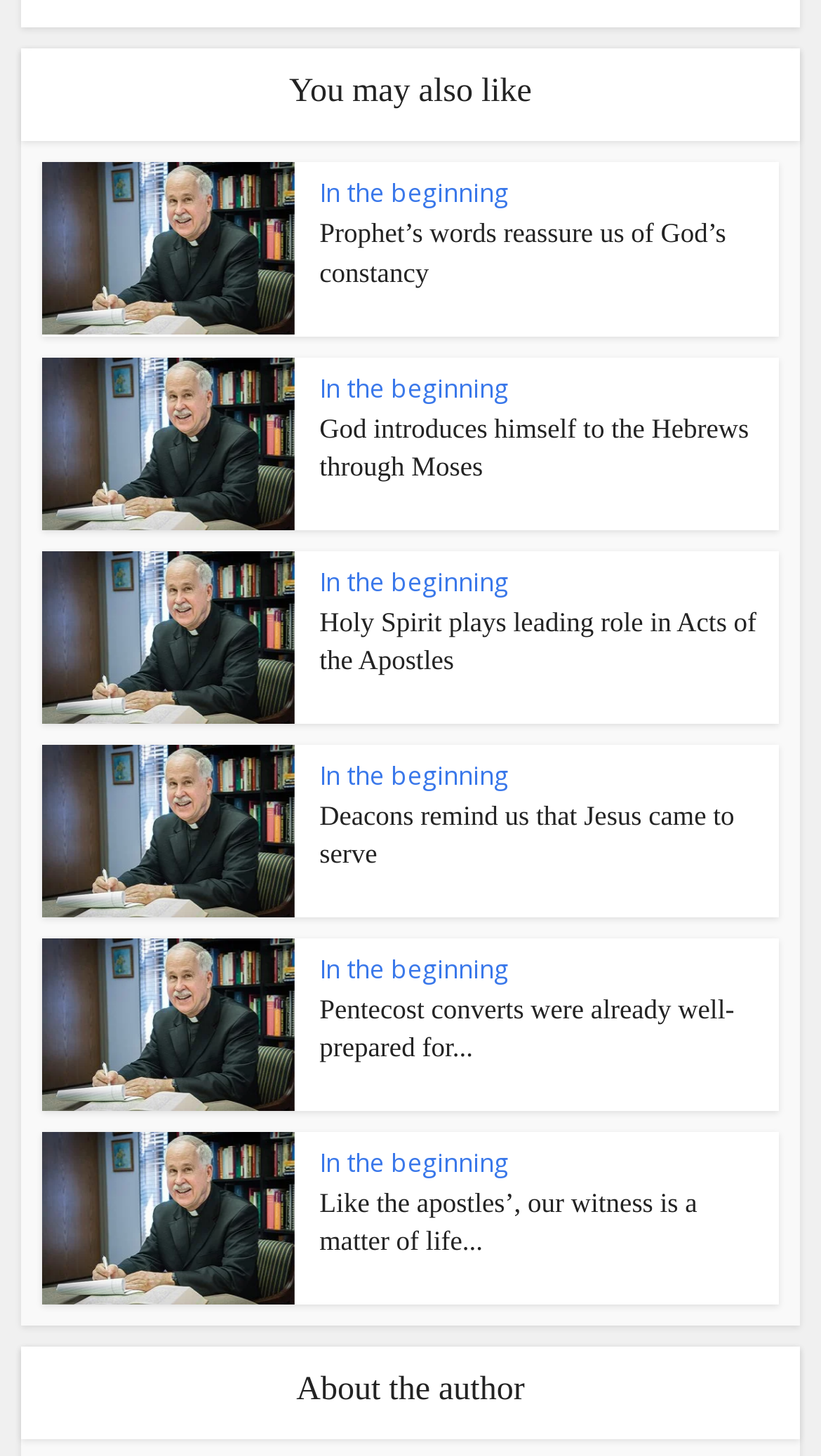Give a short answer using one word or phrase for the question:
How many articles are on this webpage?

6